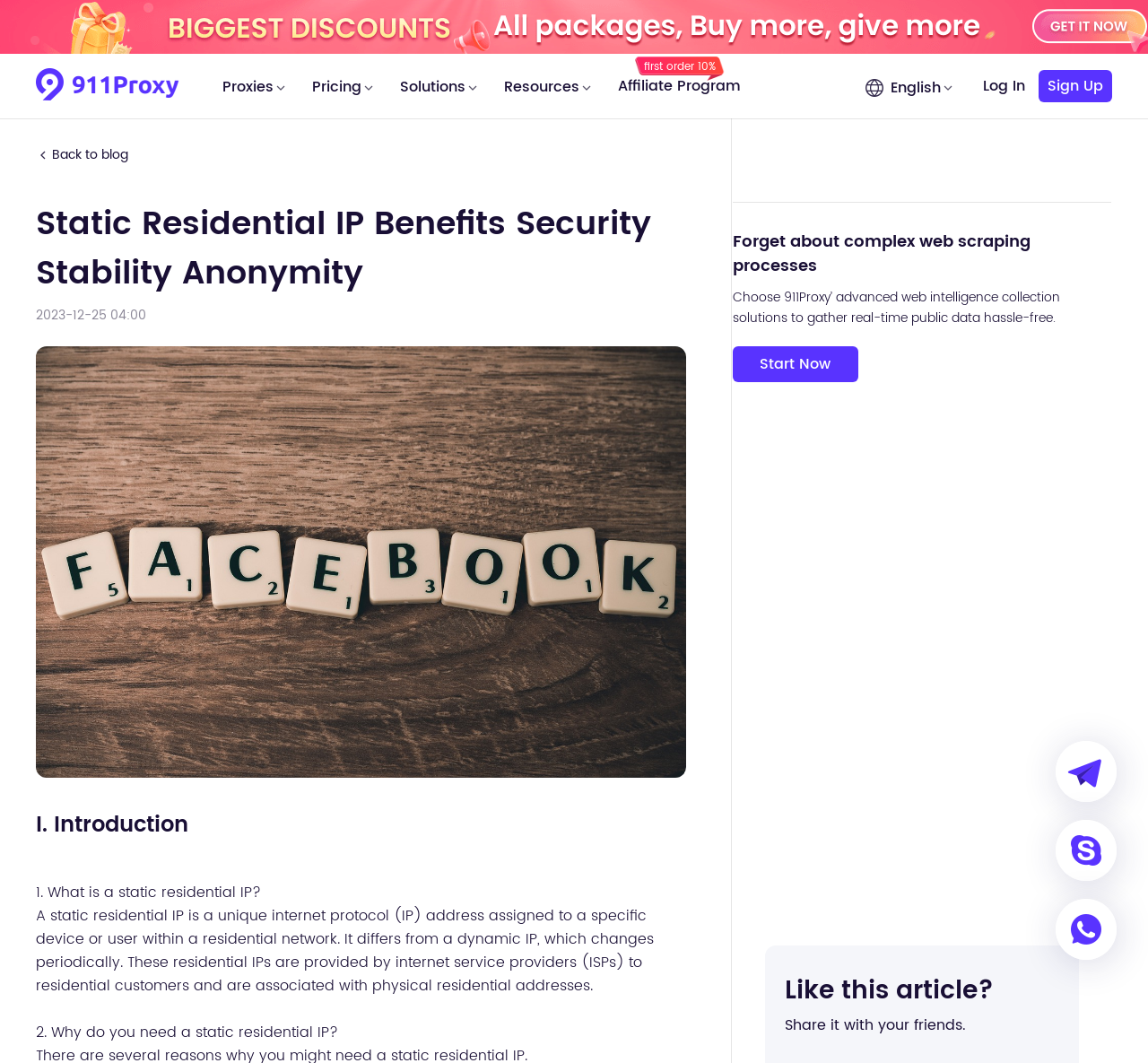Locate the bounding box coordinates of the clickable area to execute the instruction: "Share the article on social media". Provide the coordinates as four float numbers between 0 and 1, represented as [left, top, right, bottom].

[0.707, 0.964, 0.732, 0.991]